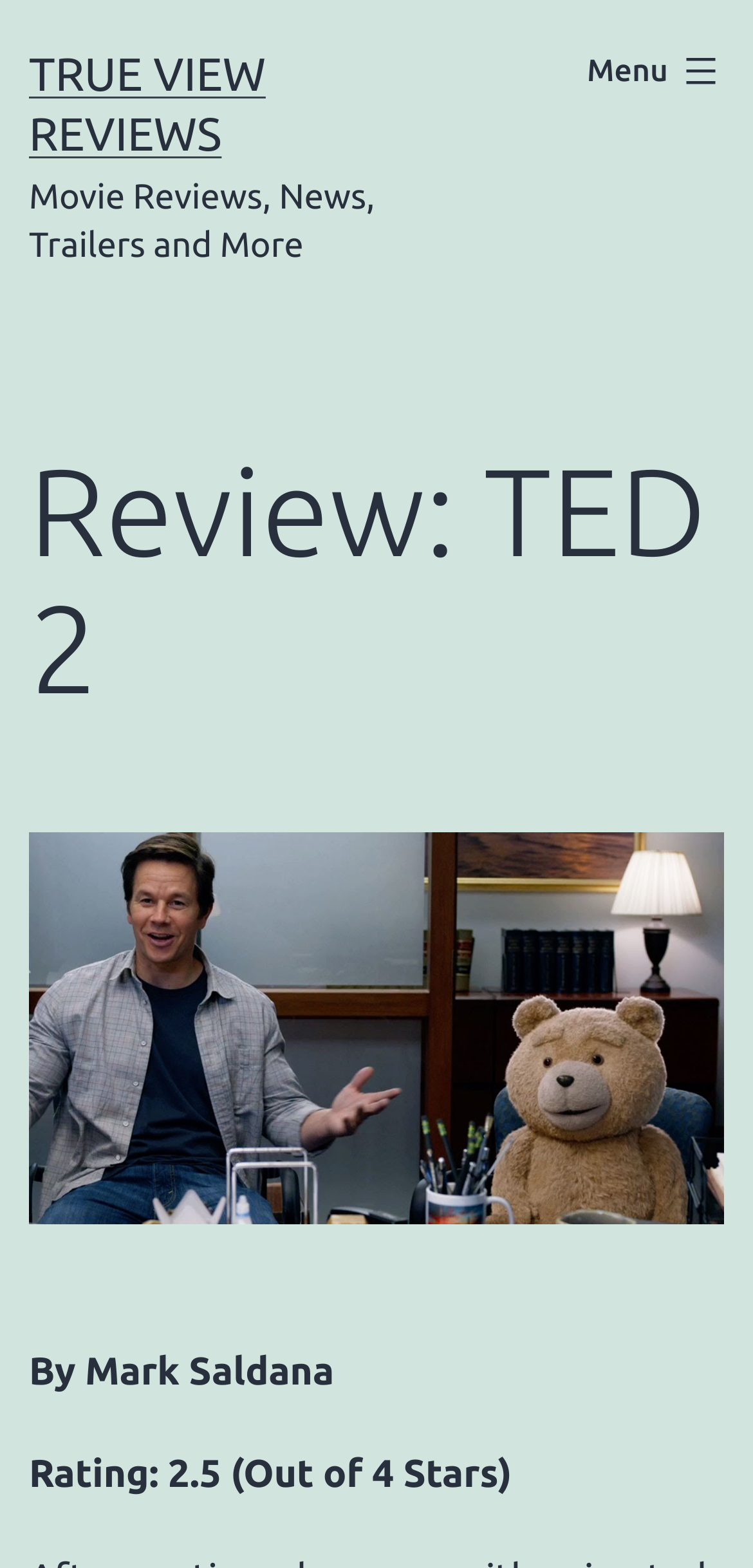Please respond to the question using a single word or phrase:
Is the menu expanded?

No